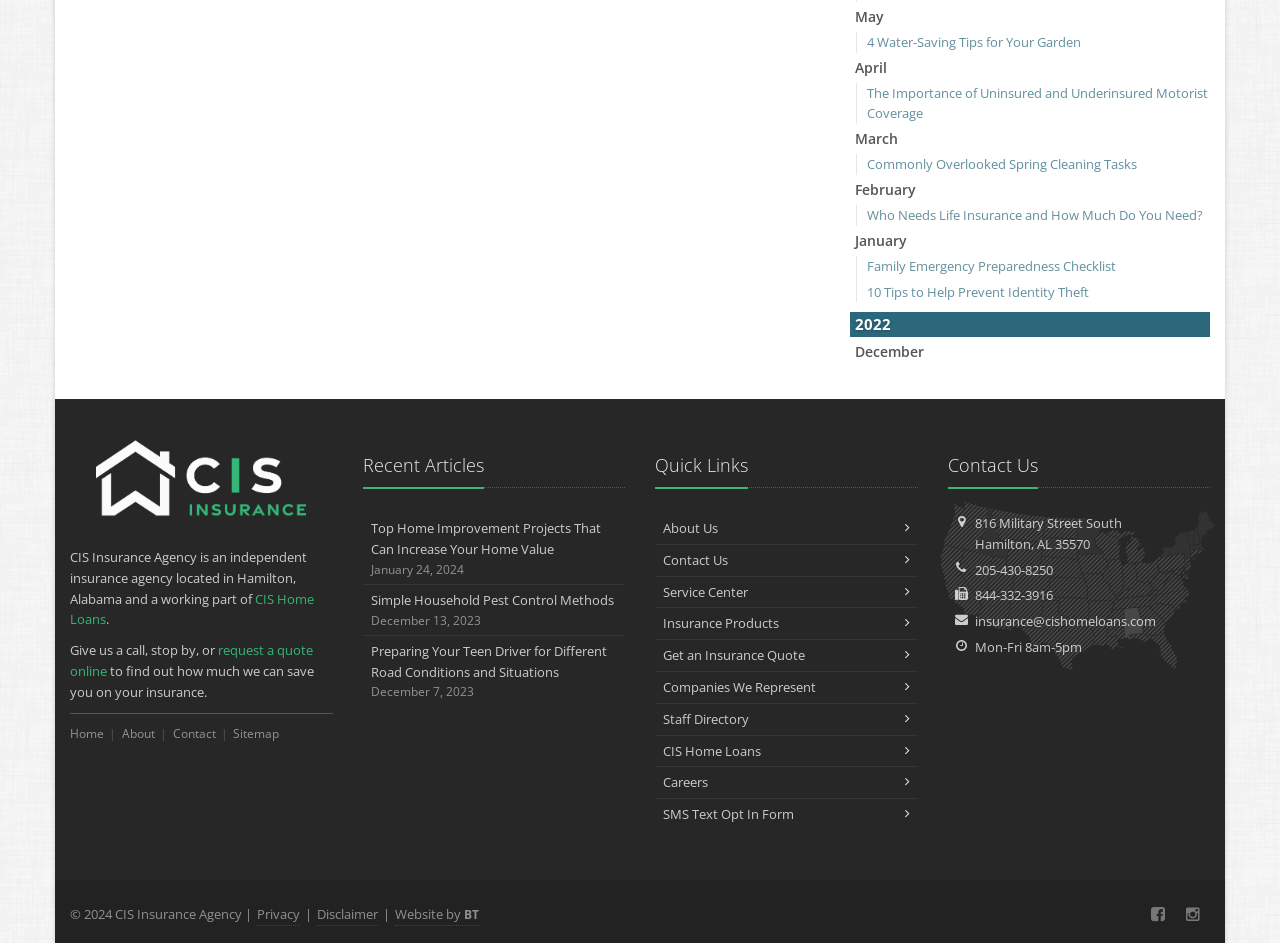Identify the bounding box coordinates for the UI element described as: "Website by BT".

[0.309, 0.959, 0.374, 0.982]